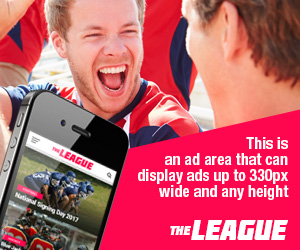Give a concise answer using one word or a phrase to the following question:
What is the sense of community emphasized in the image?

Passion for the game